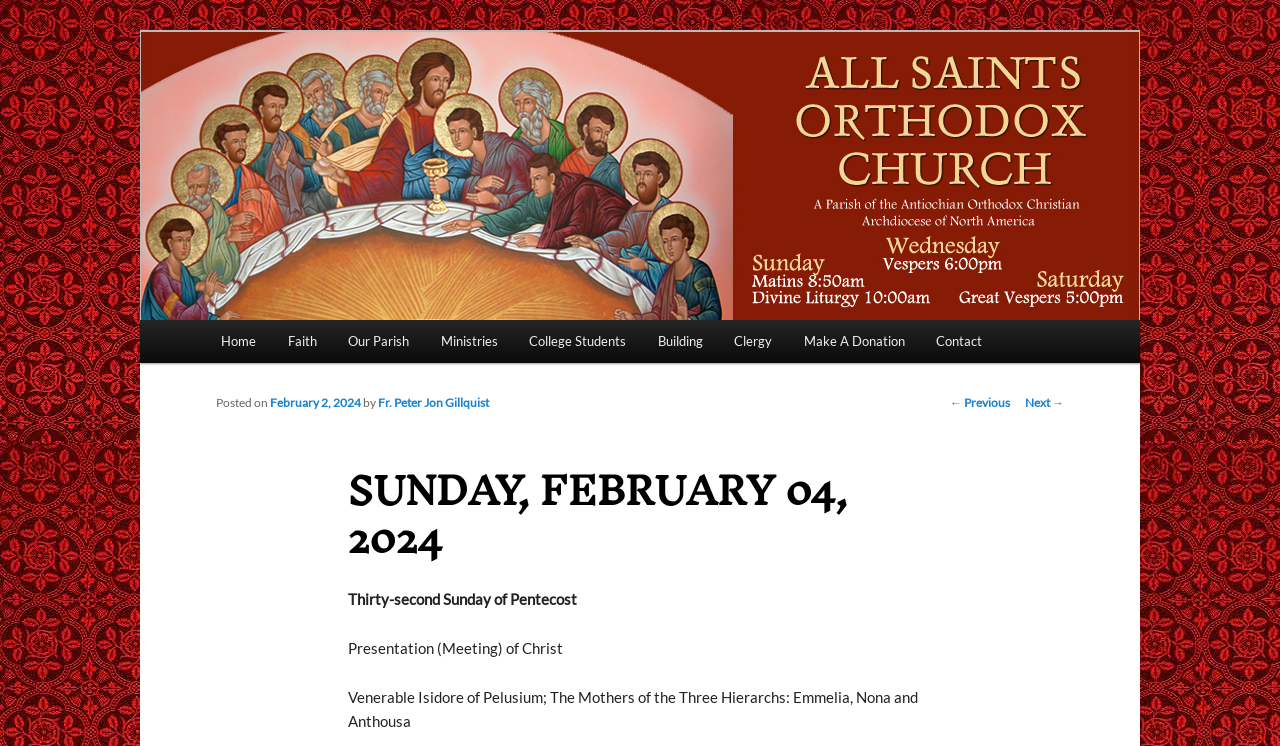Find the bounding box coordinates for the area you need to click to carry out the instruction: "View the previous post". The coordinates should be four float numbers between 0 and 1, indicated as [left, top, right, bottom].

[0.742, 0.53, 0.789, 0.55]